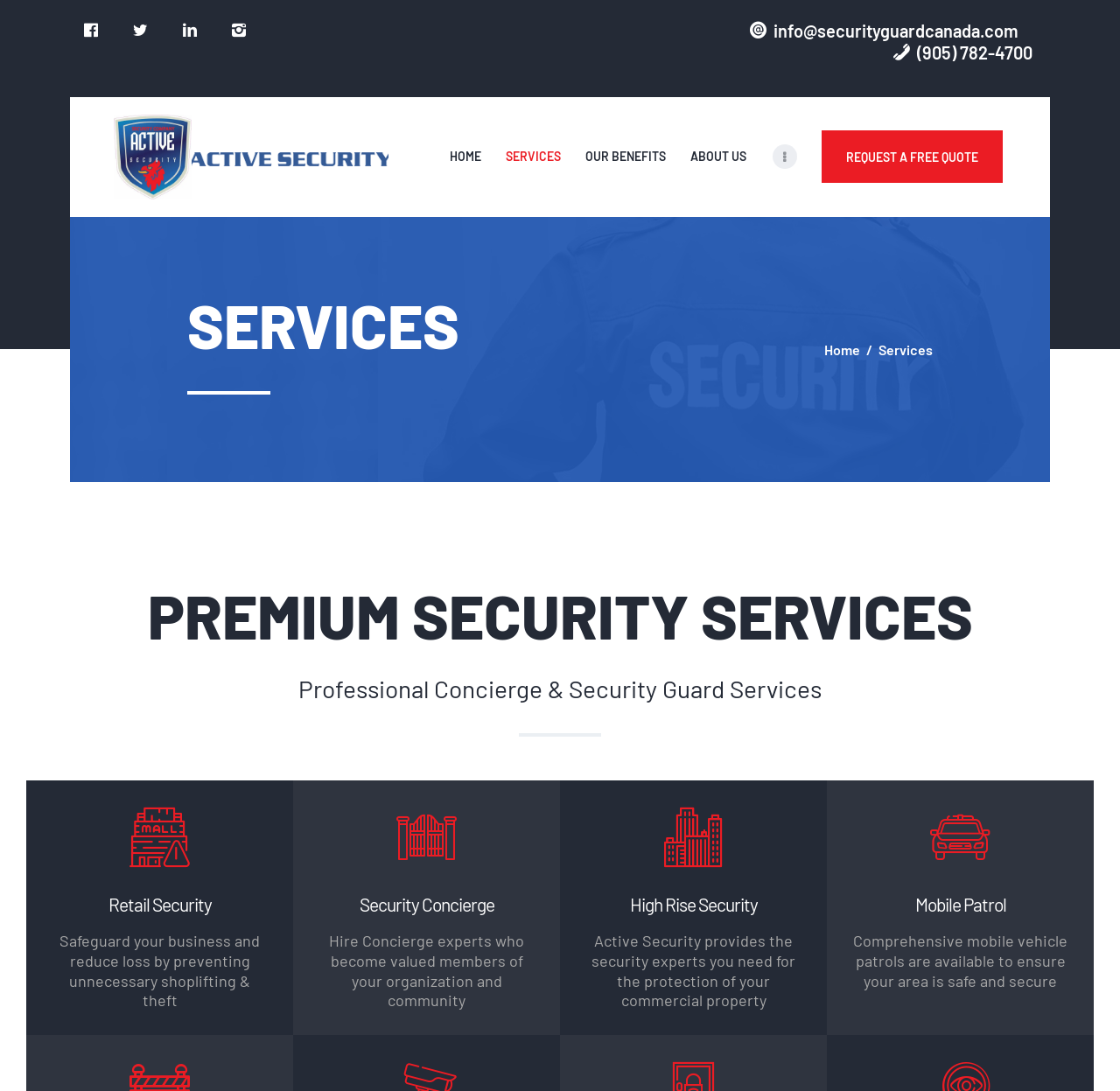Given the element description, predict the bounding box coordinates in the format (top-left x, top-left y, bottom-right x, bottom-right y), using floating point numbers between 0 and 1: Our Benefits

[0.512, 0.124, 0.606, 0.163]